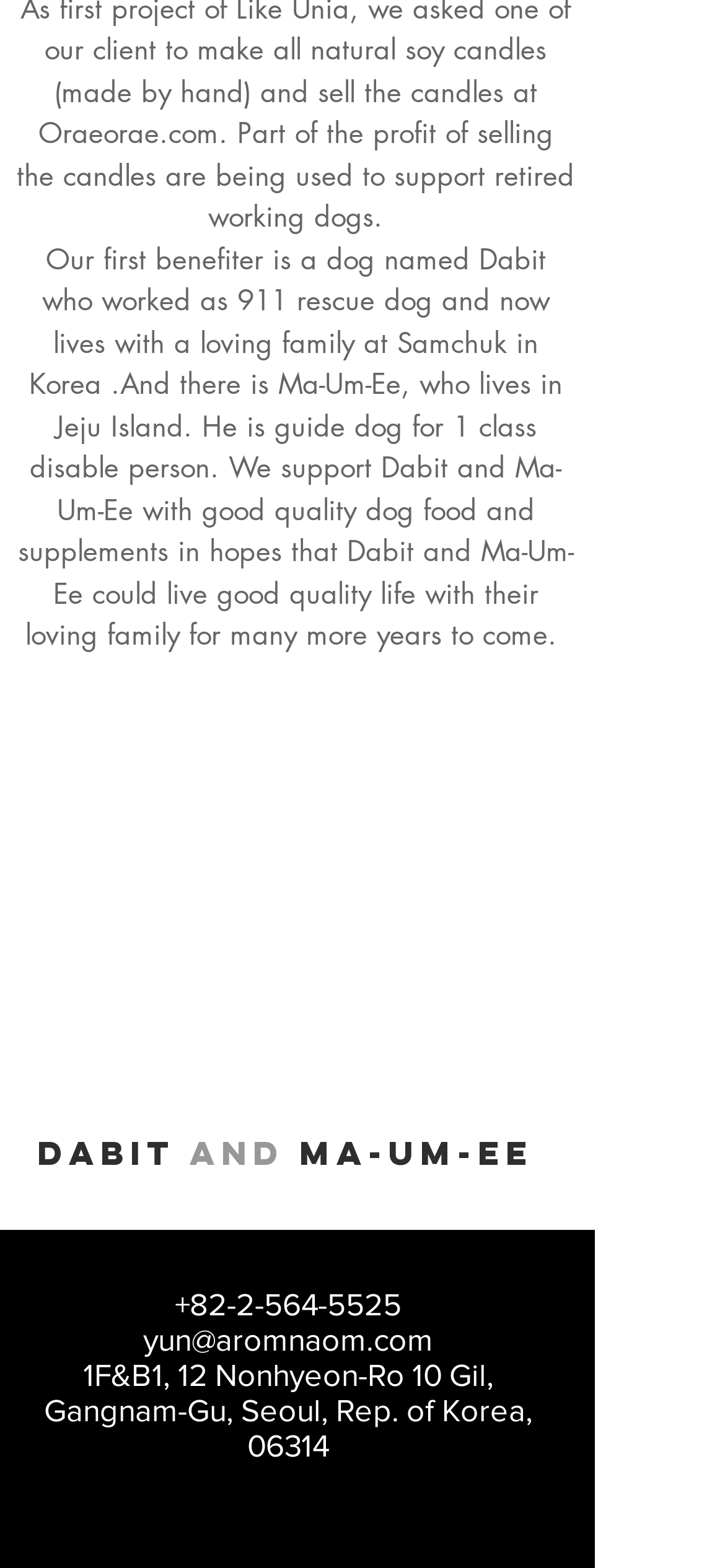Find the bounding box coordinates of the UI element according to this description: "aria-label="White Facebook Icon"".

[0.323, 0.943, 0.382, 0.97]